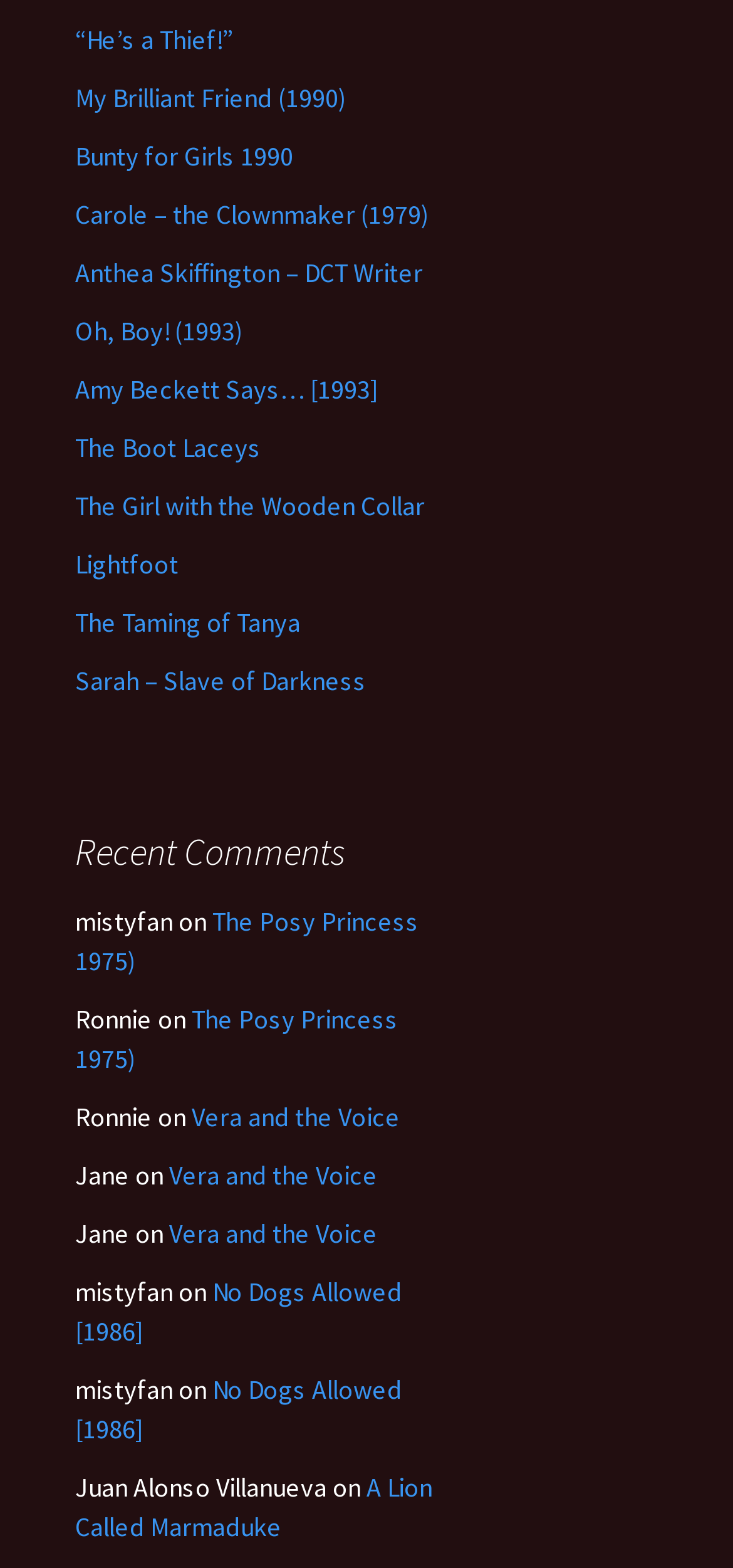How many links are under the 'Recent Posts' navigation element?
Please answer the question as detailed as possible based on the image.

There are 10 links under the 'Recent Posts' navigation element, each representing a different post.